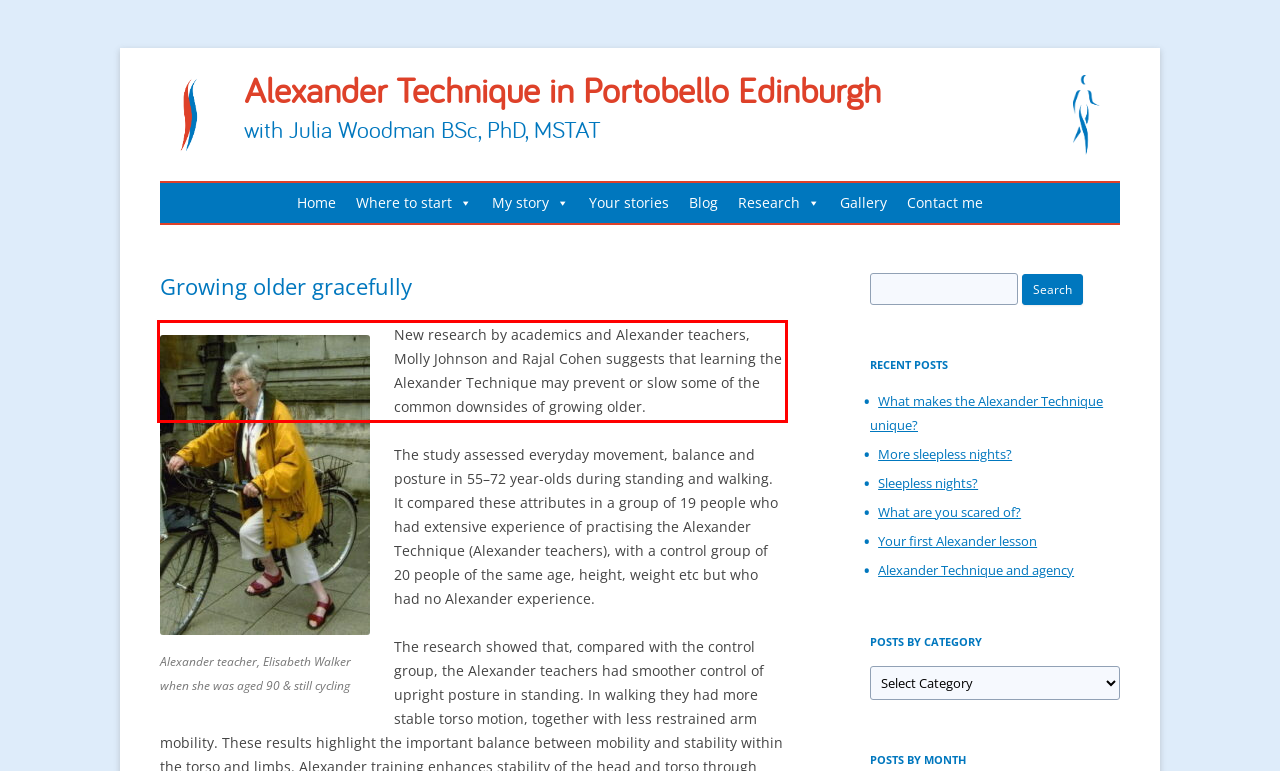With the given screenshot of a webpage, locate the red rectangle bounding box and extract the text content using OCR.

New research by academics and Alexander teachers, Molly Johnson and Rajal Cohen suggests that learning the Alexander Technique may prevent or slow some of the common downsides of growing older.